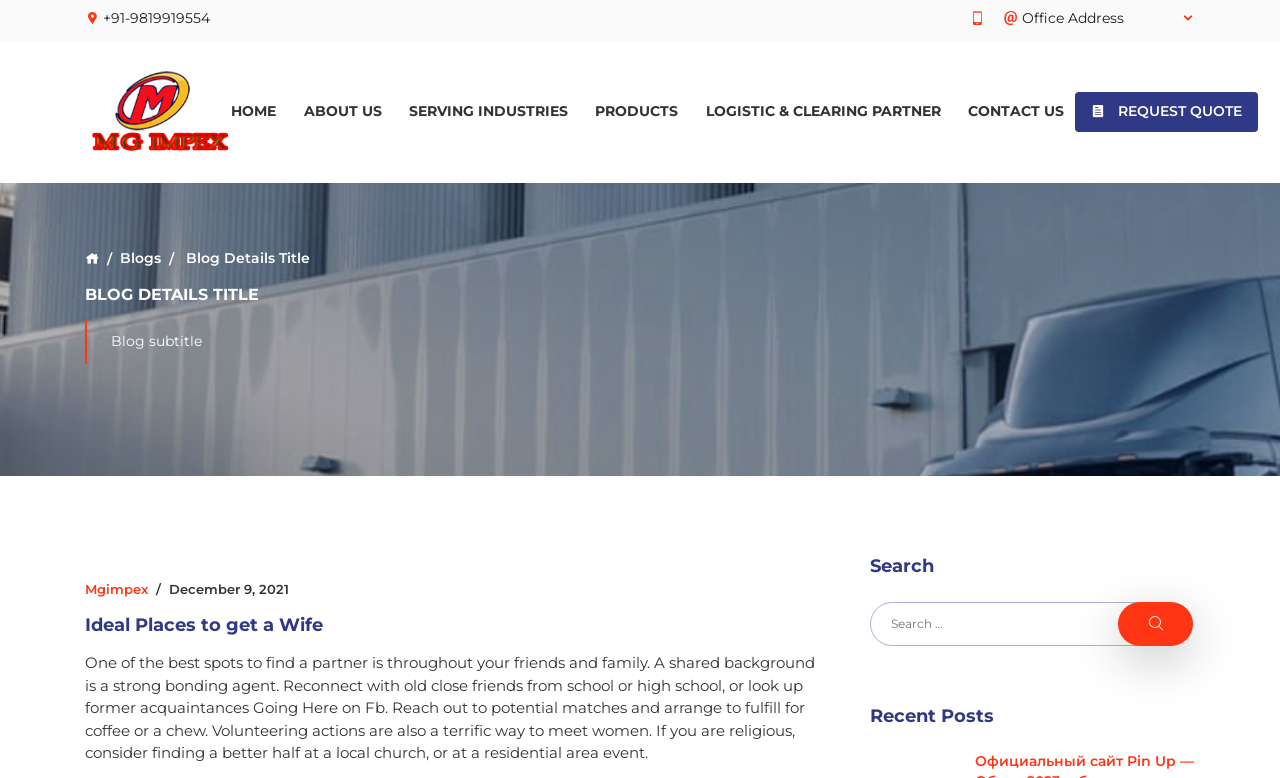What is the button text below the navigation menu?
Look at the image and answer the question with a single word or phrase.

REQUEST QUOTE